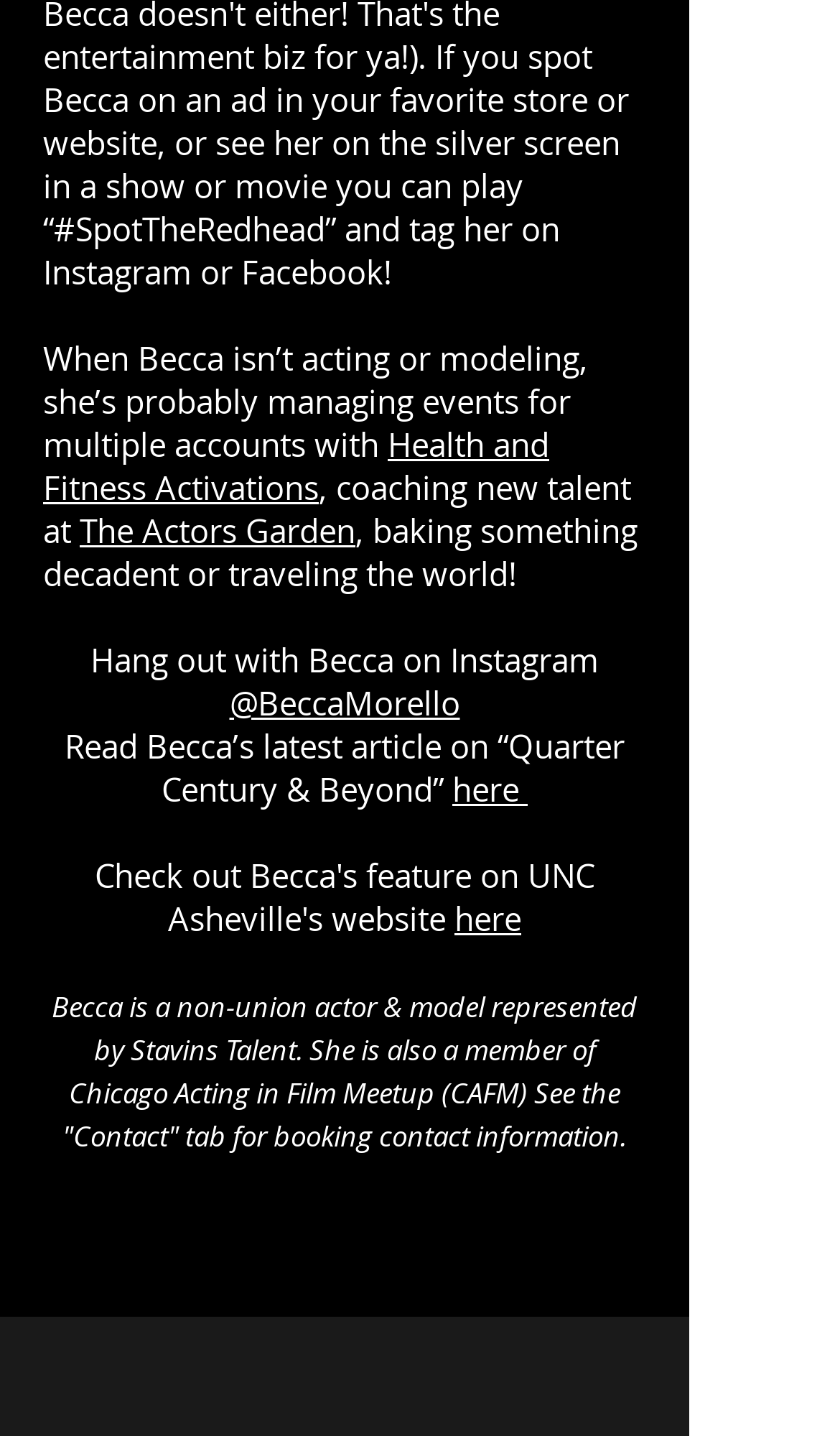What is the topic of Becca's latest article?
Look at the image and answer the question using a single word or phrase.

Quarter Century & Beyond